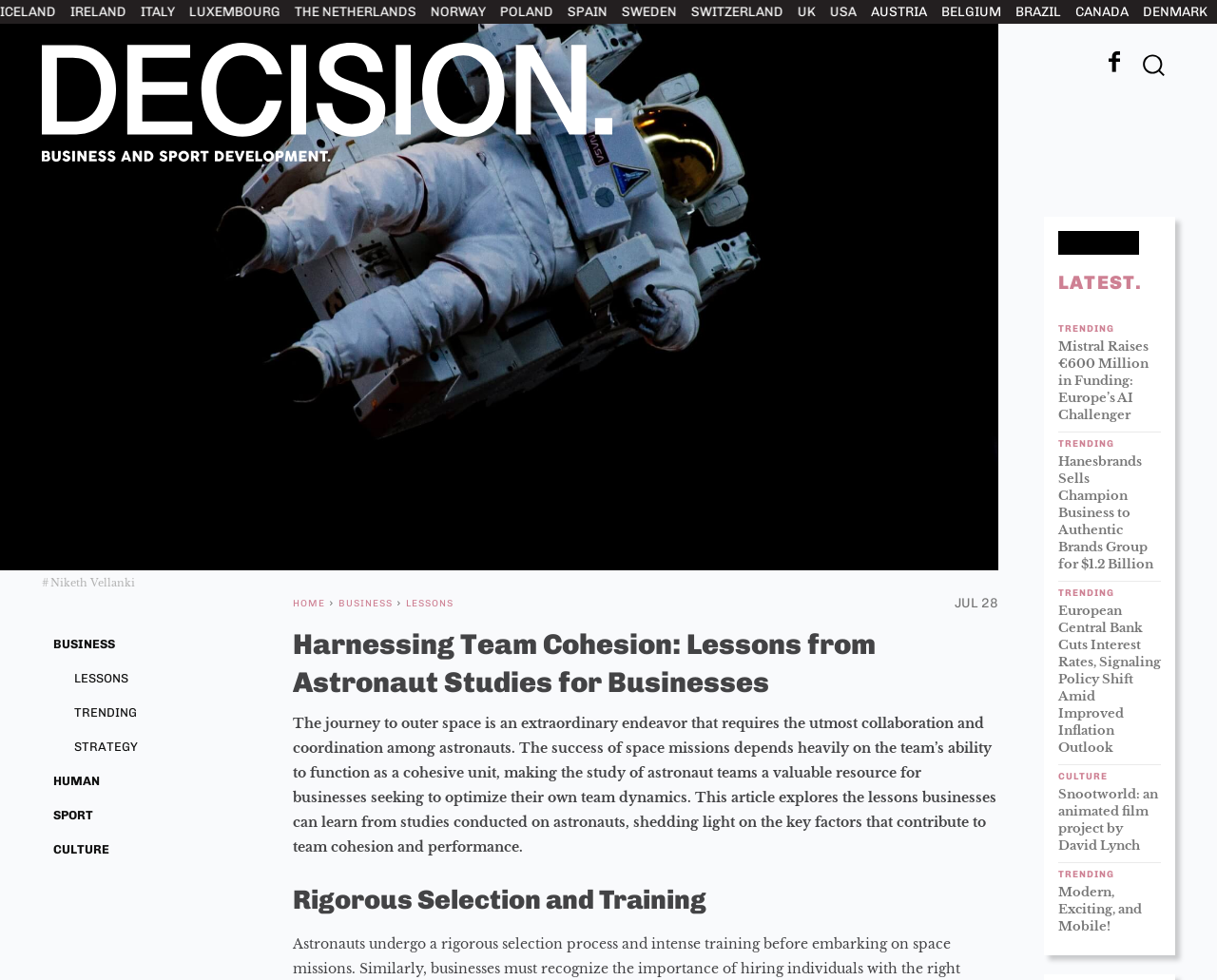Could you specify the bounding box coordinates for the clickable section to complete the following instruction: "Search for something"?

[0.929, 0.044, 0.966, 0.089]